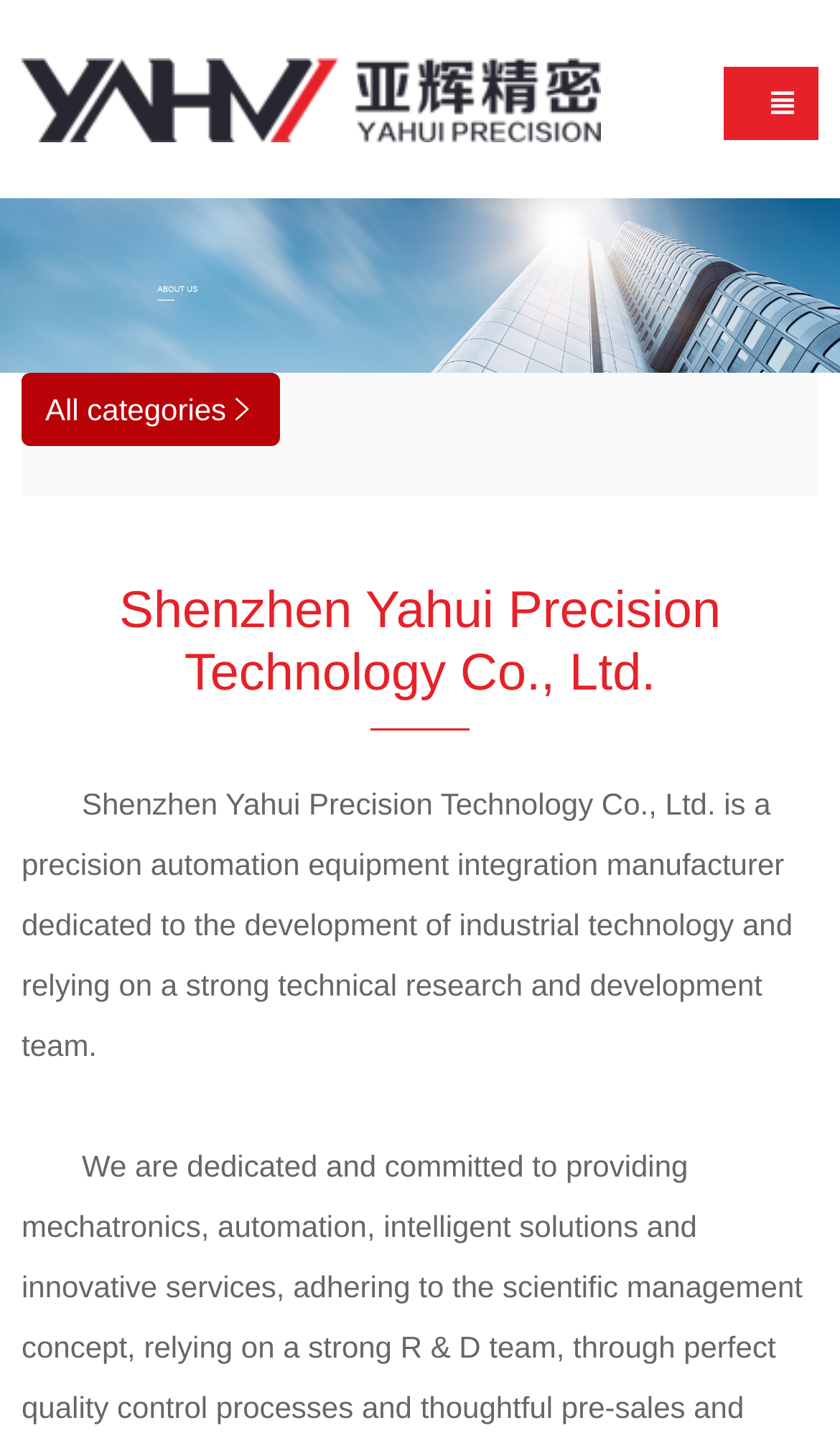Elaborate on the different components and information displayed on the webpage.

The webpage is about the company profile of Shenzhen Yahui Precision Technology Co., Ltd. At the top-left corner, there is a link and an image with the company name "Yahui Precision Technology". To the right of this, there is a layout table with a static text element containing a Chinese character.

Below the top section, there is a large image that spans the entire width of the page, with the text "About Us" on it. Underneath this image, there are two static text elements, one with the text "All categories" and another with a Chinese character.

In the main content area, there is a heading with the company name "Shenzhen Yahui Precision Technology Co., Ltd." followed by a brief description of the company. The description text is quite long and takes up most of the page, explaining that the company is a precision automation equipment integration manufacturer dedicated to the development of industrial technology, and that it relies on a strong technical research and development team.